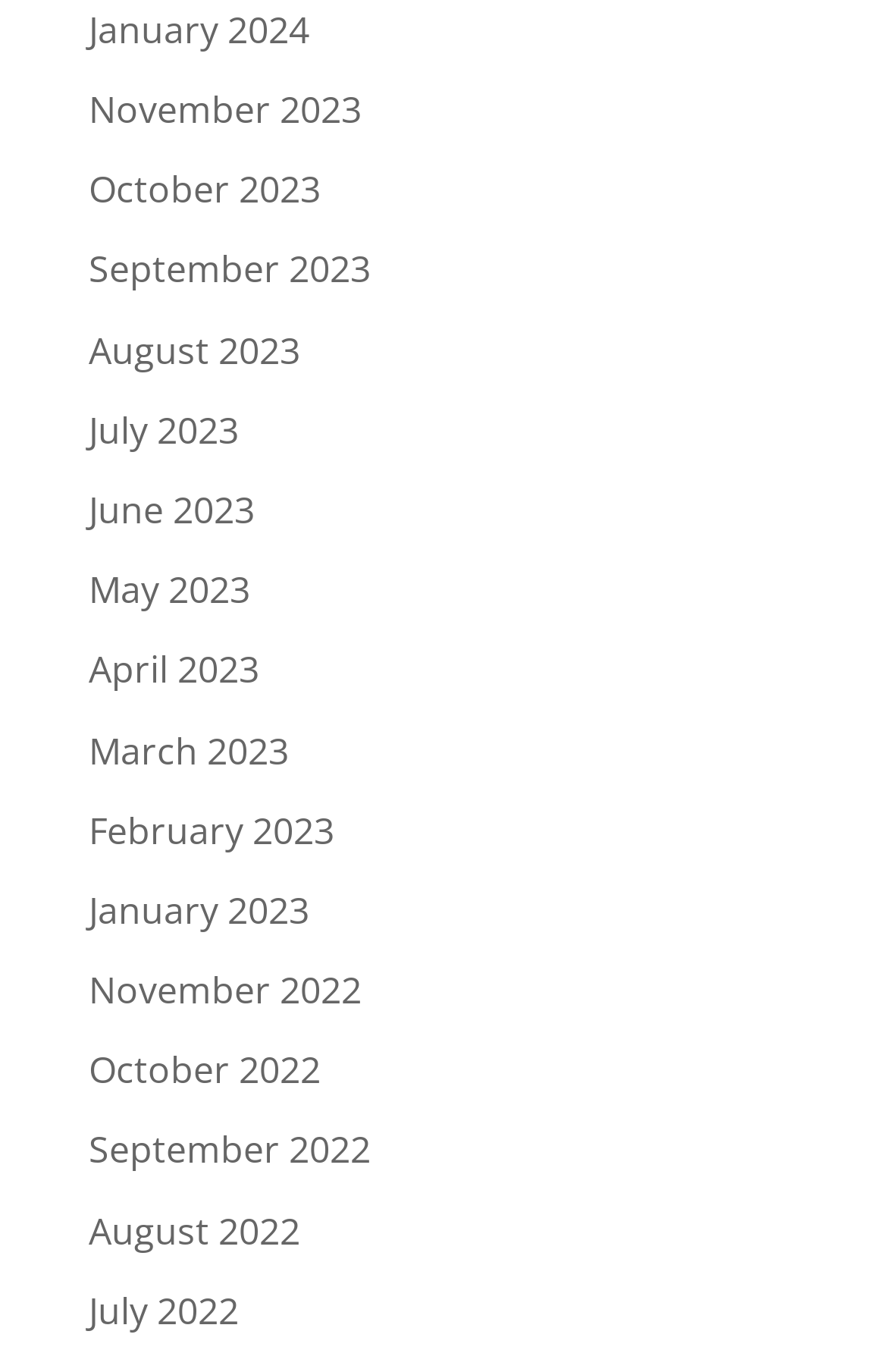Please identify the bounding box coordinates of the element's region that I should click in order to complete the following instruction: "view January 2024". The bounding box coordinates consist of four float numbers between 0 and 1, i.e., [left, top, right, bottom].

[0.1, 0.003, 0.349, 0.039]